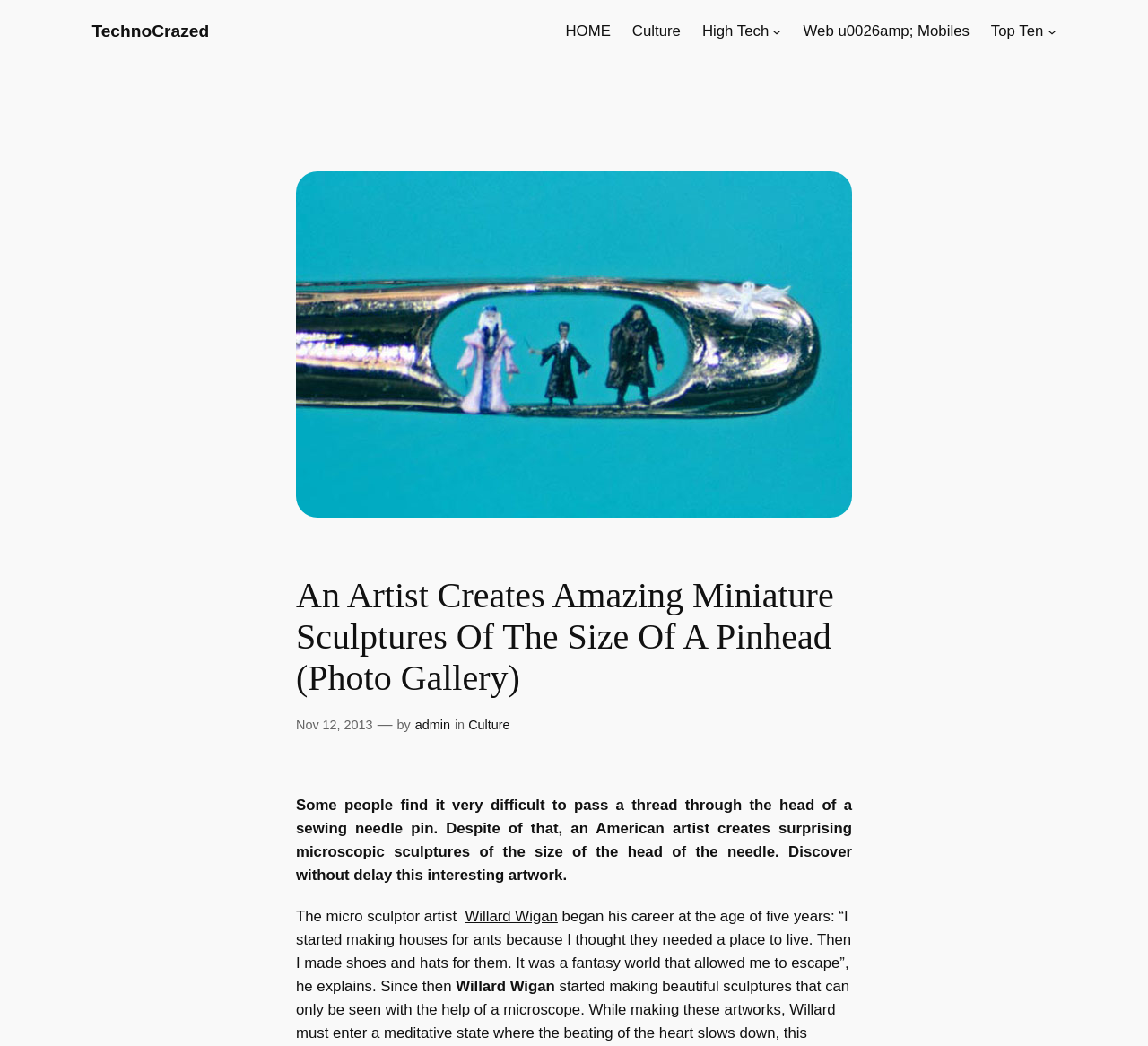Locate the bounding box coordinates of the segment that needs to be clicked to meet this instruction: "Explore the 'Culture' category".

[0.551, 0.019, 0.593, 0.041]